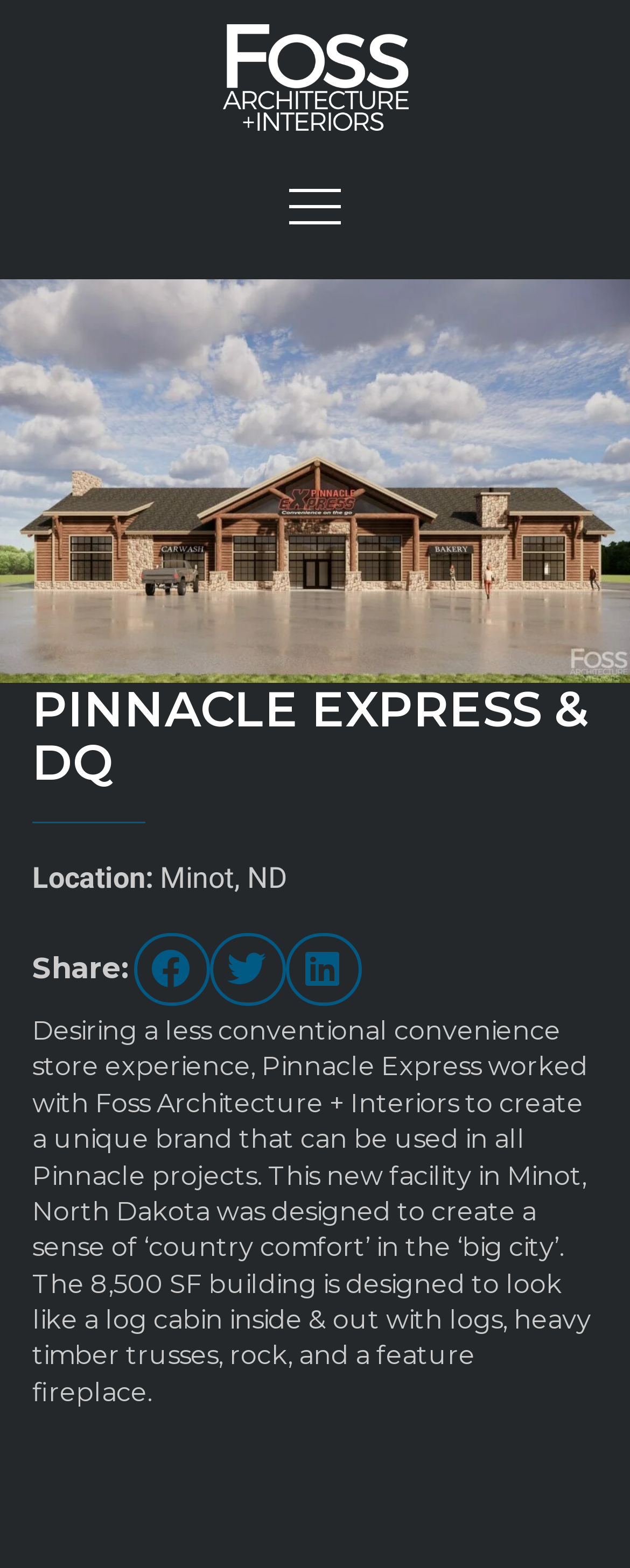Provide the bounding box coordinates of the UI element this sentence describes: "alt="news24 logo"".

None